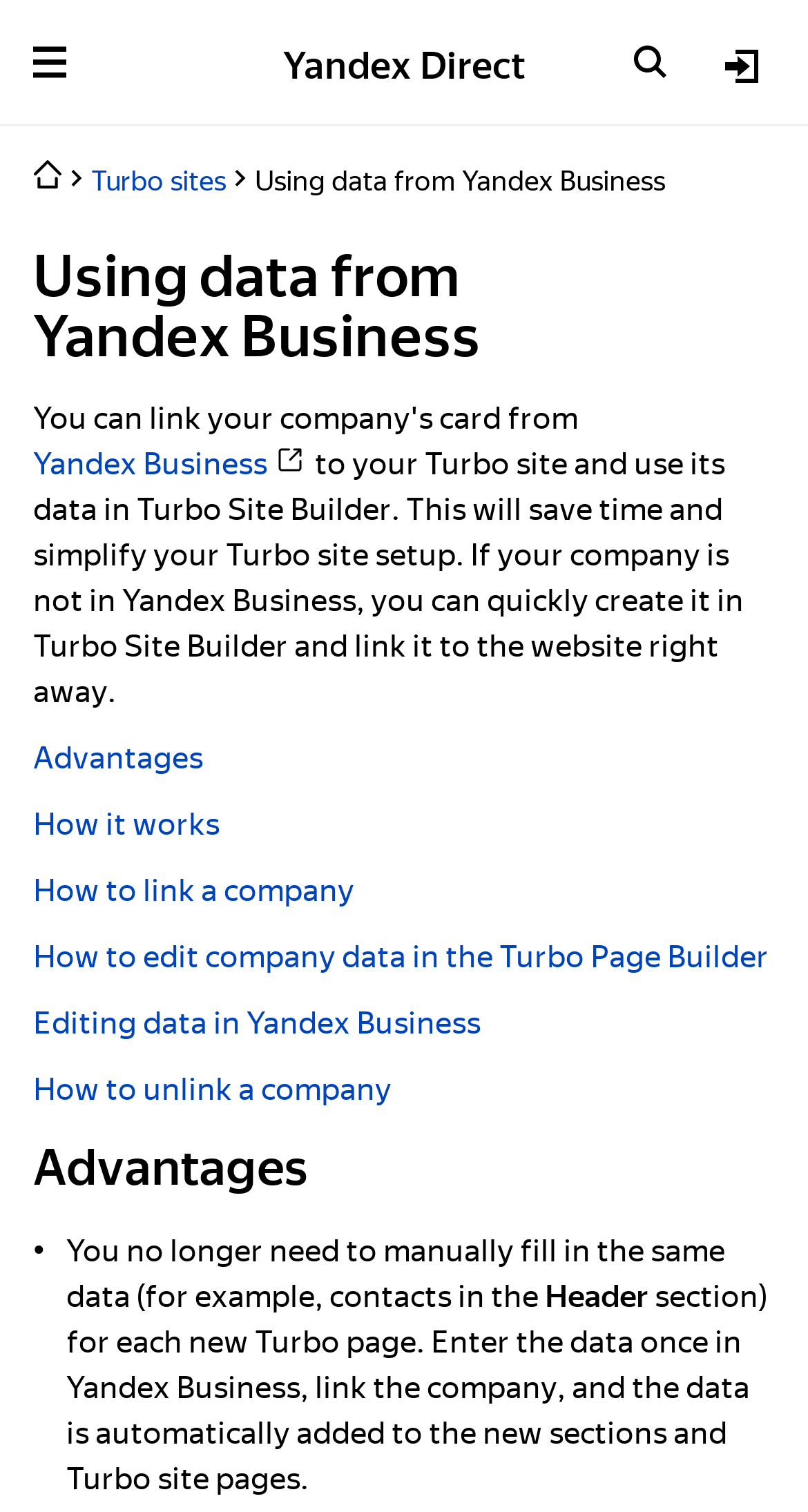Please determine the bounding box coordinates of the element's region to click in order to carry out the following instruction: "Go to Yandex Direct". The coordinates should be four float numbers between 0 and 1, i.e., [left, top, right, bottom].

[0.241, 0.0, 0.759, 0.082]